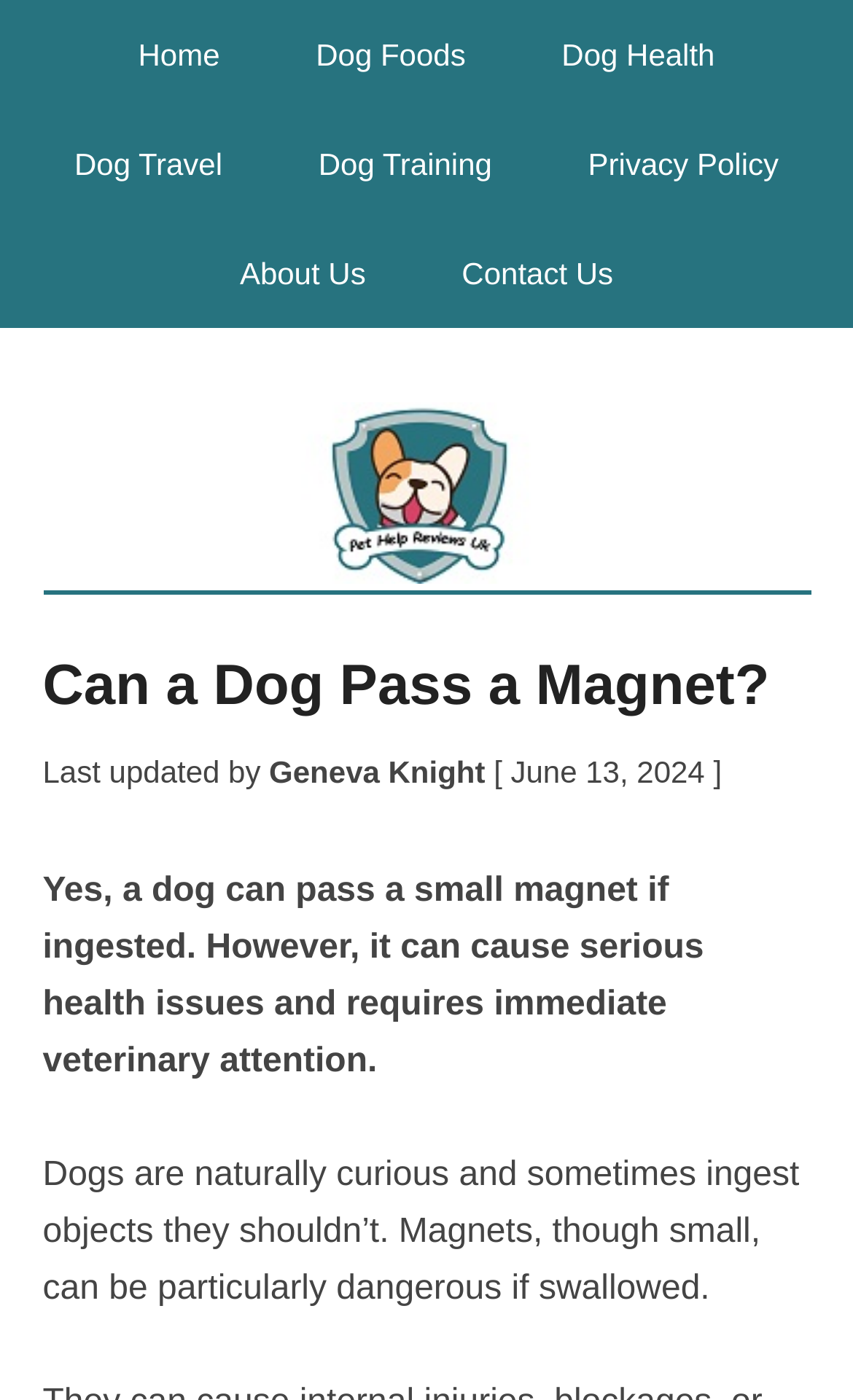Based on the provided description, "Pet Help Reviews UK", find the bounding box of the corresponding UI element in the screenshot.

[0.05, 0.281, 0.95, 0.422]